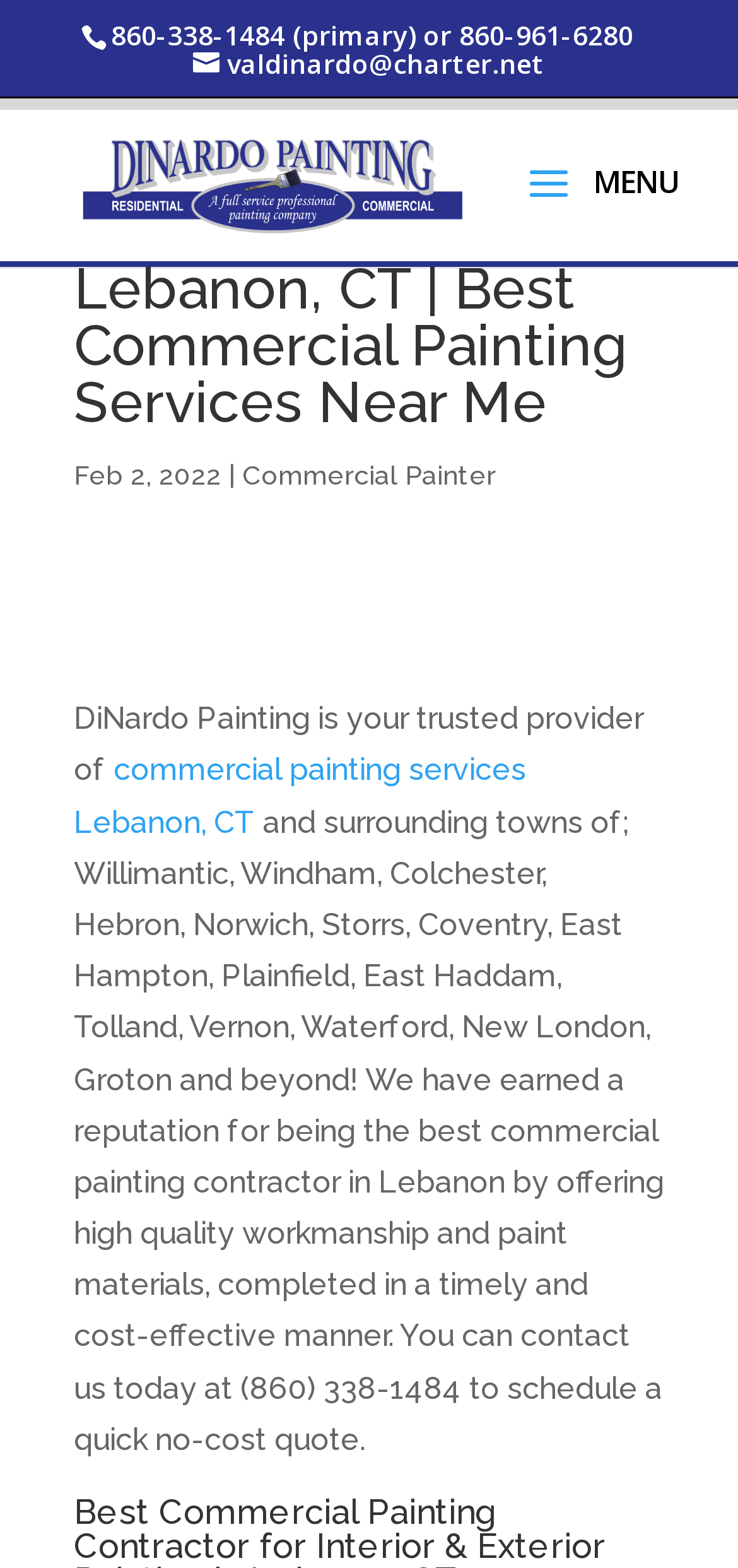Find the bounding box of the element with the following description: "name="s" placeholder="Search …" title="Search for:"". The coordinates must be four float numbers between 0 and 1, formatted as [left, top, right, bottom].

[0.463, 0.069, 0.823, 0.072]